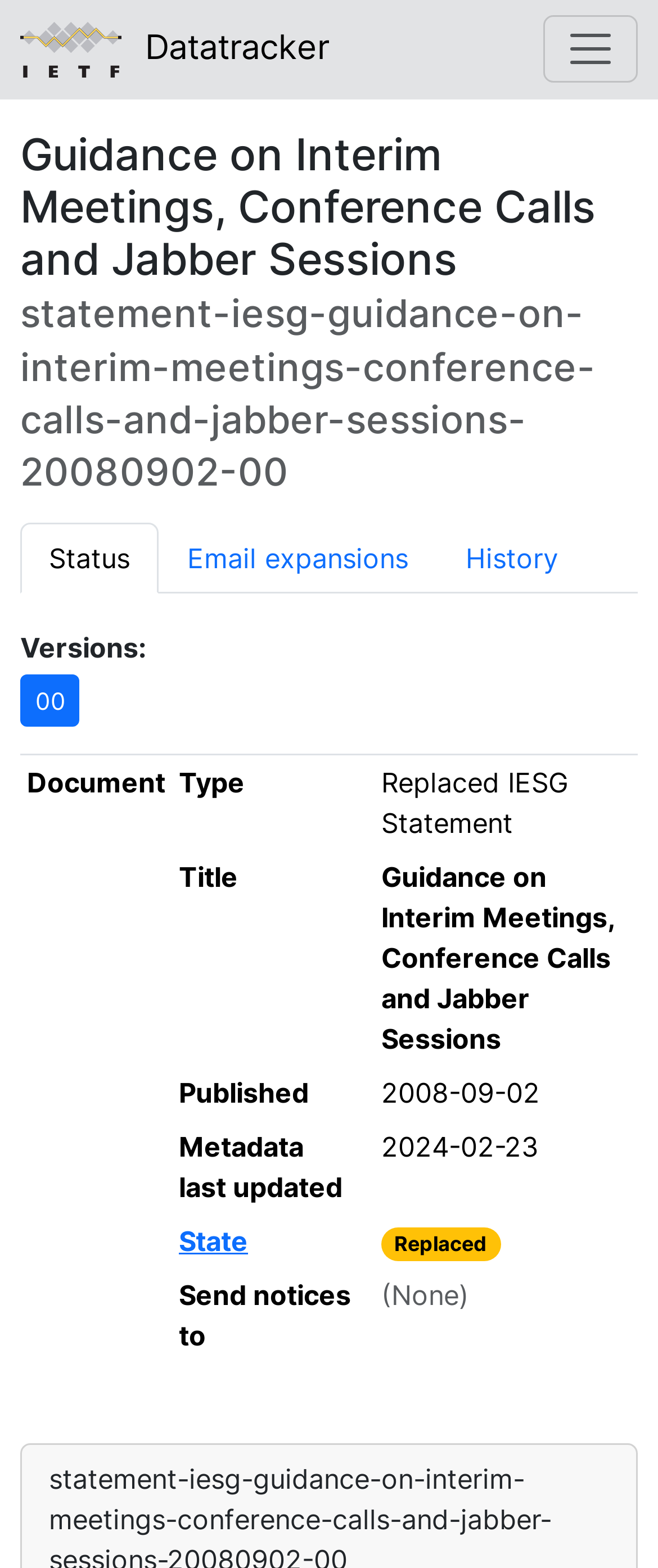When was the document published?
Based on the visual content, answer with a single word or a brief phrase.

2008-09-02